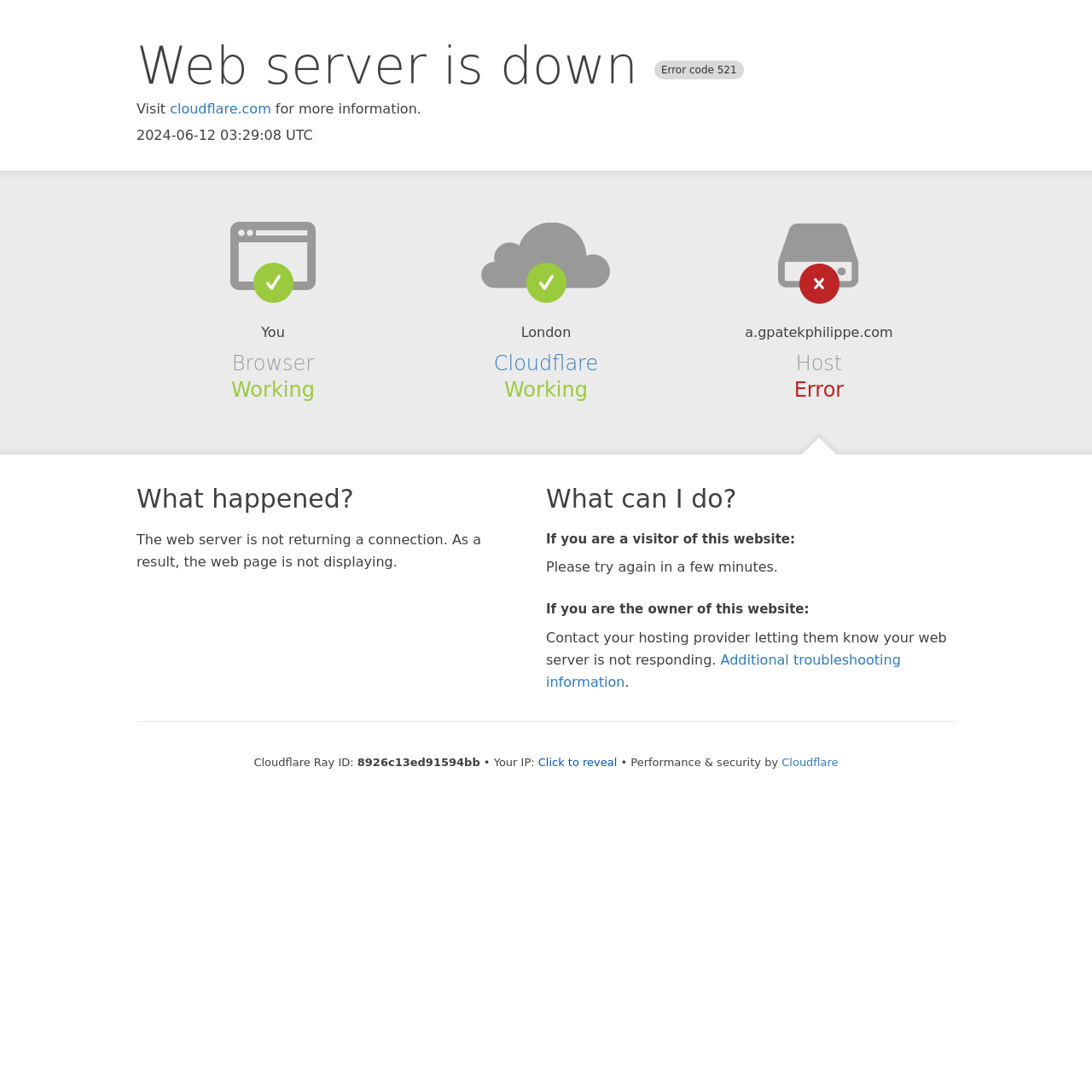What is the current status of the browser?
Look at the screenshot and give a one-word or phrase answer.

Working